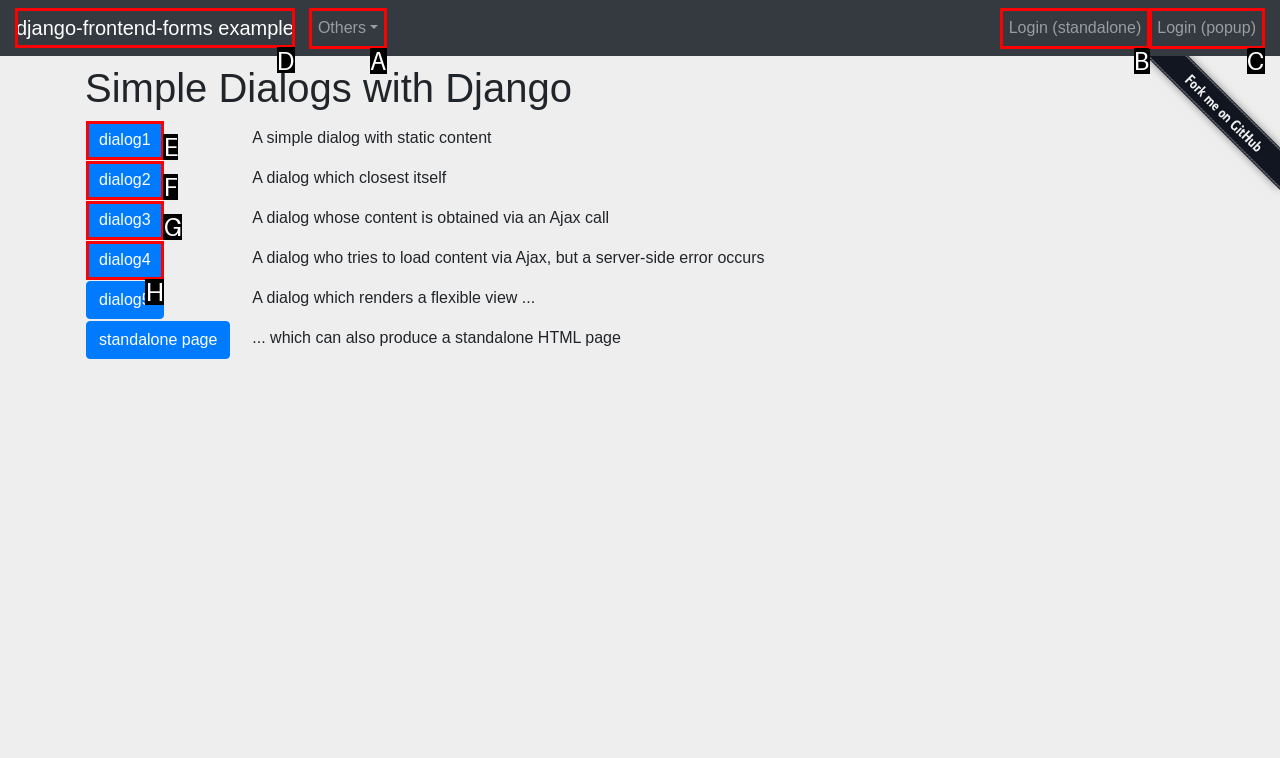Point out which UI element to click to complete this task: Visit django-frontend-forms example
Answer with the letter corresponding to the right option from the available choices.

D